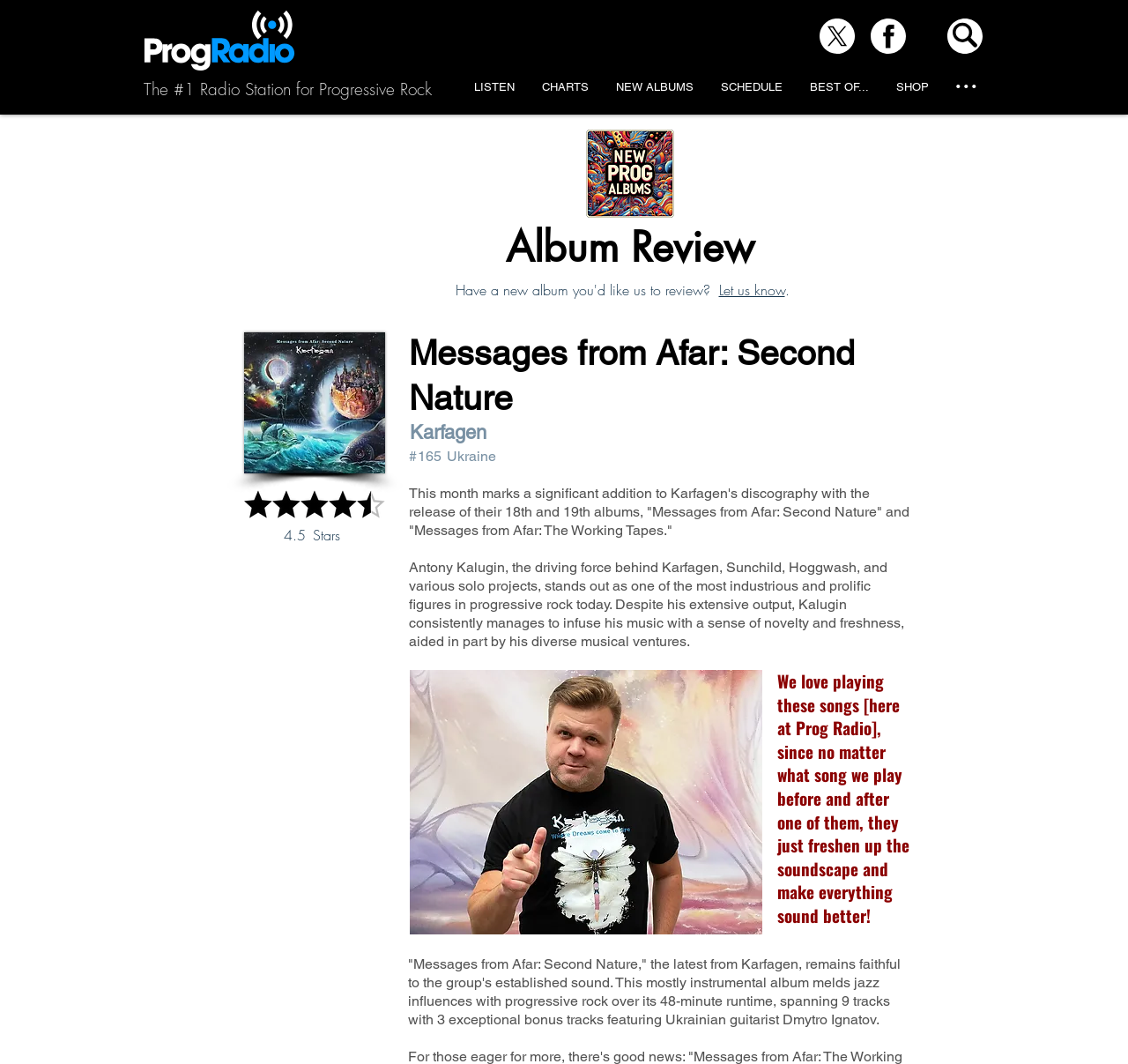Select the bounding box coordinates of the element I need to click to carry out the following instruction: "View the NewProgAlbums image".

[0.52, 0.122, 0.598, 0.205]